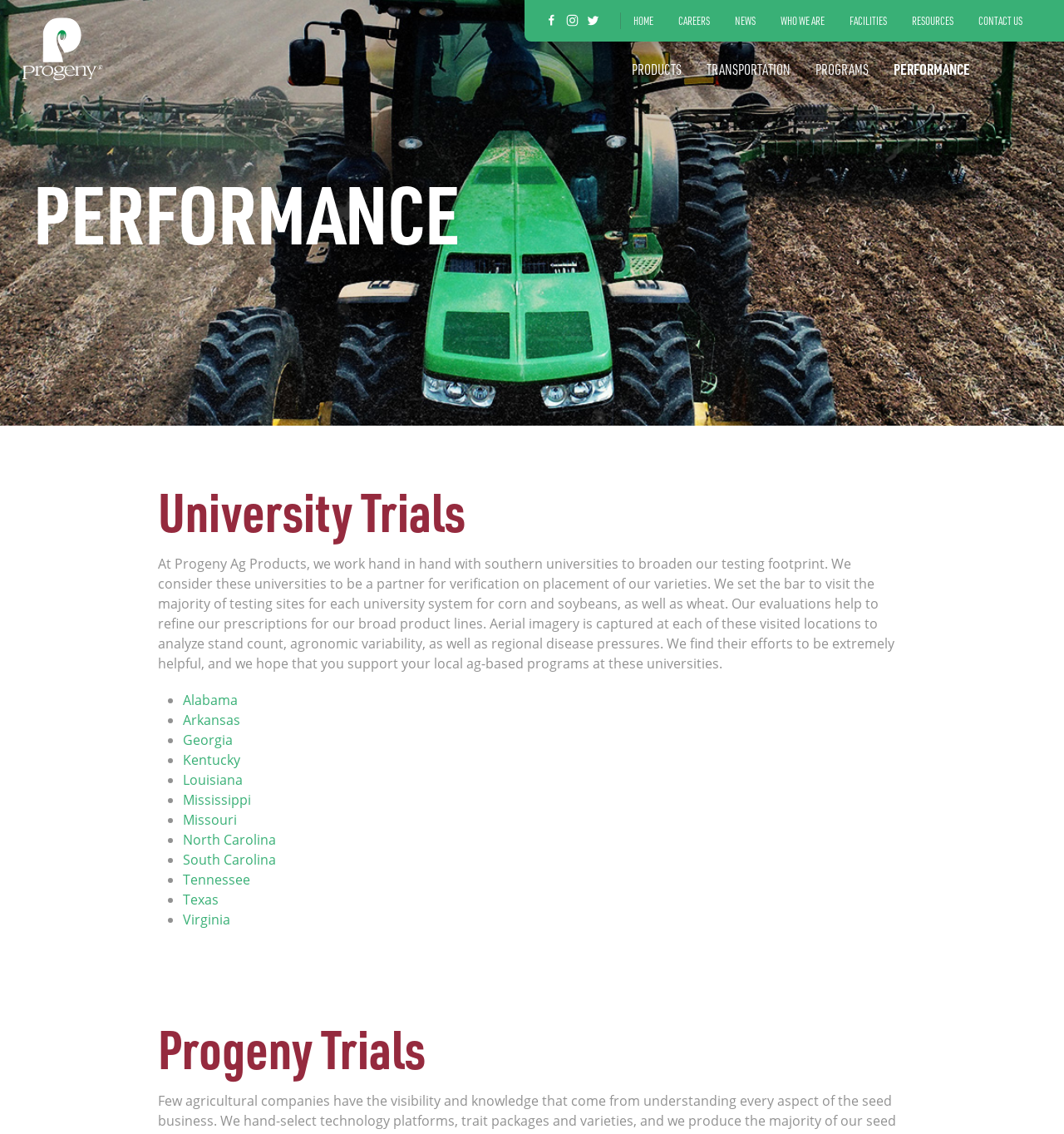How many states are listed as university trial partners?
Using the details shown in the screenshot, provide a comprehensive answer to the question.

The list of university trial partners includes 13 states: Alabama, Arkansas, Georgia, Kentucky, Louisiana, Mississippi, Missouri, North Carolina, South Carolina, Tennessee, Texas, and Virginia.